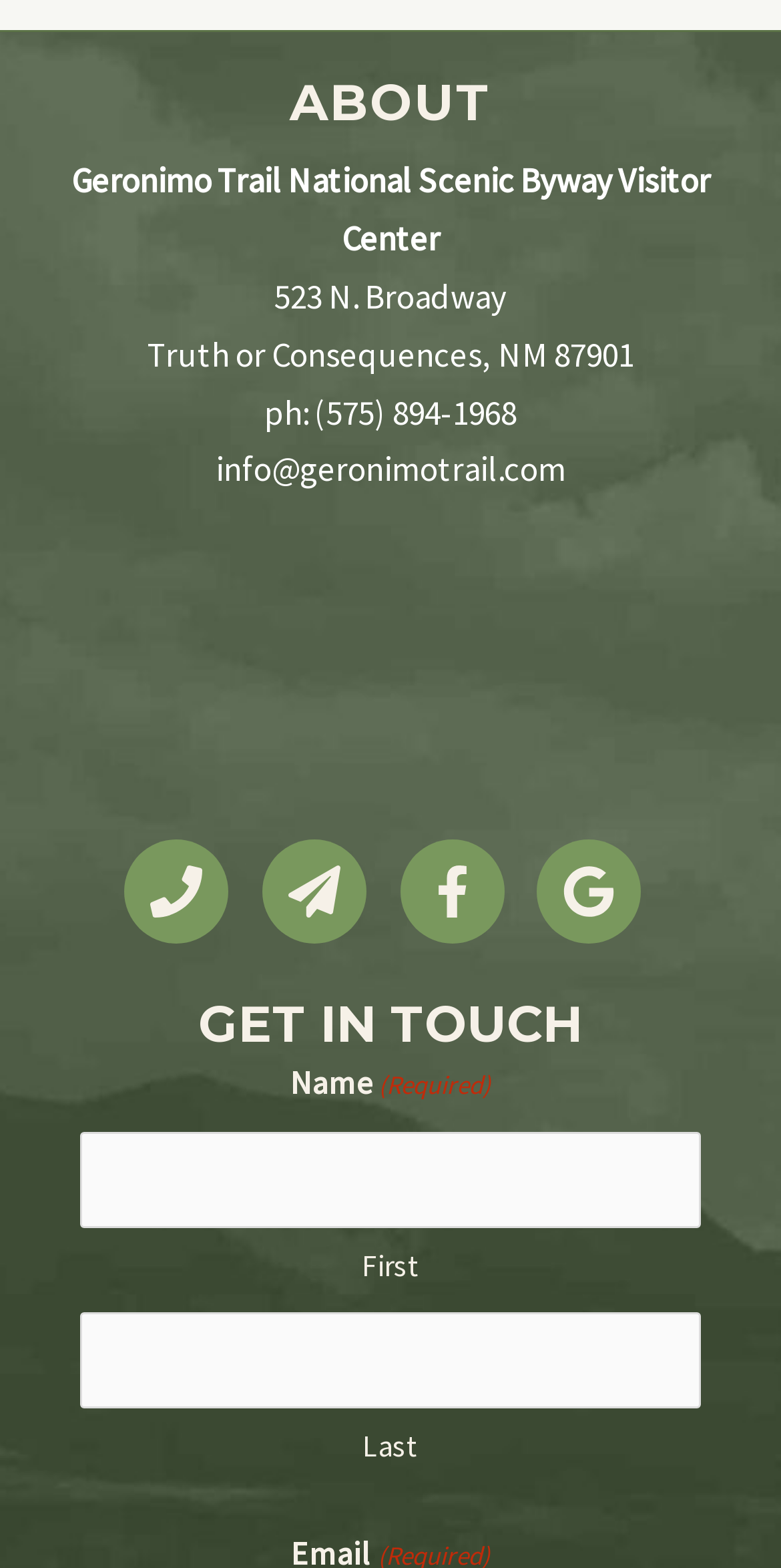Highlight the bounding box coordinates of the element that should be clicked to carry out the following instruction: "visit New Mexico Tourism website". The coordinates must be given as four float numbers ranging from 0 to 1, i.e., [left, top, right, bottom].

[0.282, 0.456, 0.718, 0.484]